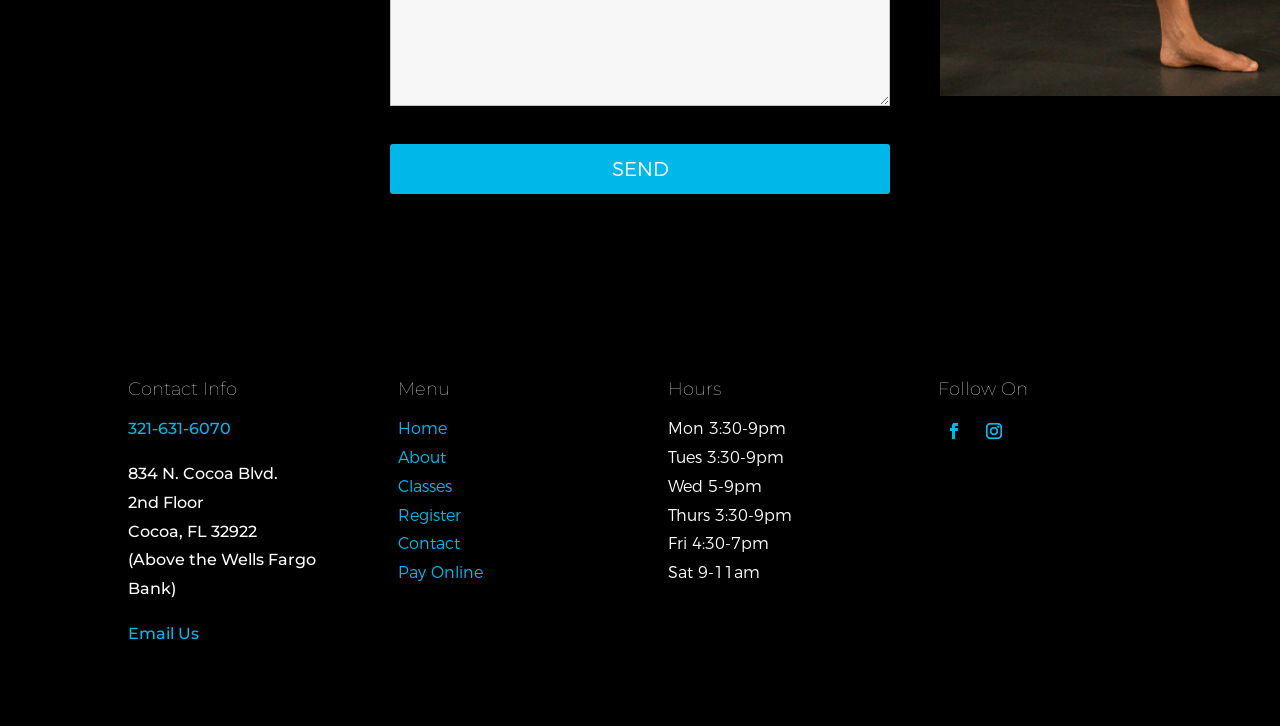Analyze the image and answer the question with as much detail as possible: 
How can I contact them via email?

The email contact information can be found in the 'Contact Info' section, which is located in the middle of the webpage. There is a link that says 'Email Us', which can be used to contact them via email.